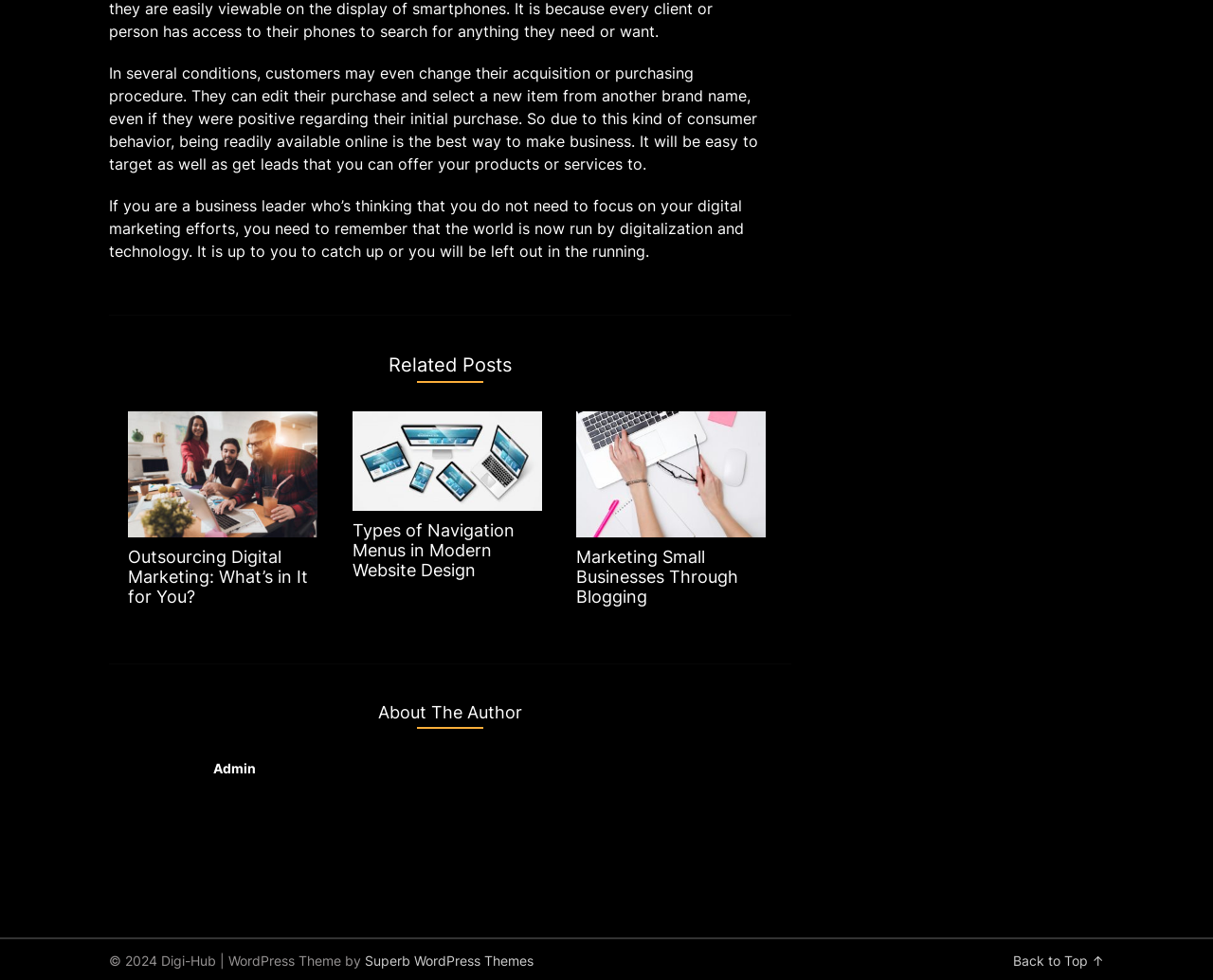Who is the author of the article?
Examine the image and give a concise answer in one word or a short phrase.

Admin